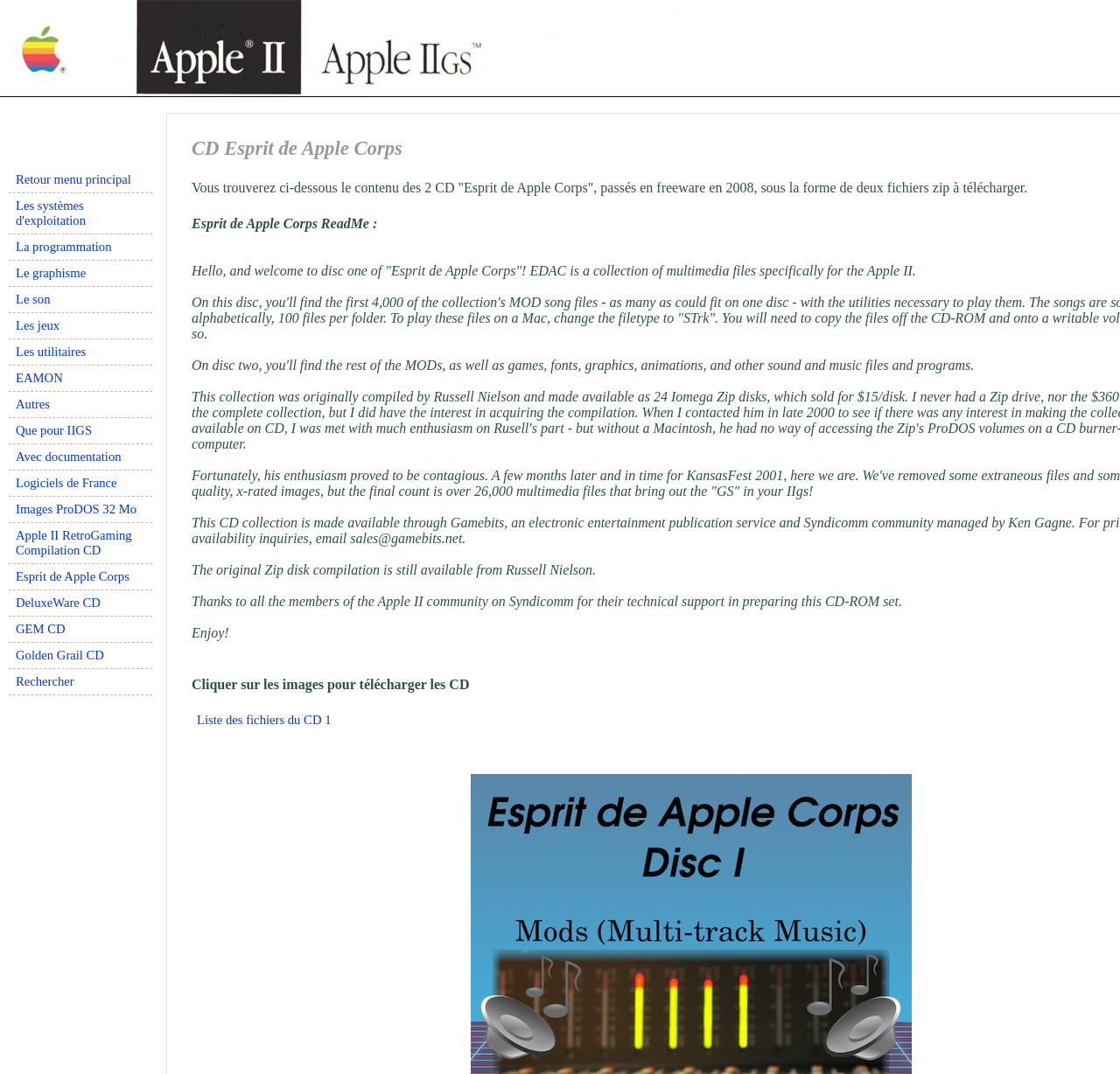Could you please study the image and provide a detailed answer to the question:
What is the name of the CD-ROM set's creator?

I found a static text element that mentions 'The original Zip disk compilation is still available from Russell Nielson', which implies that Russell Nielson is the creator of the CD-ROM set.